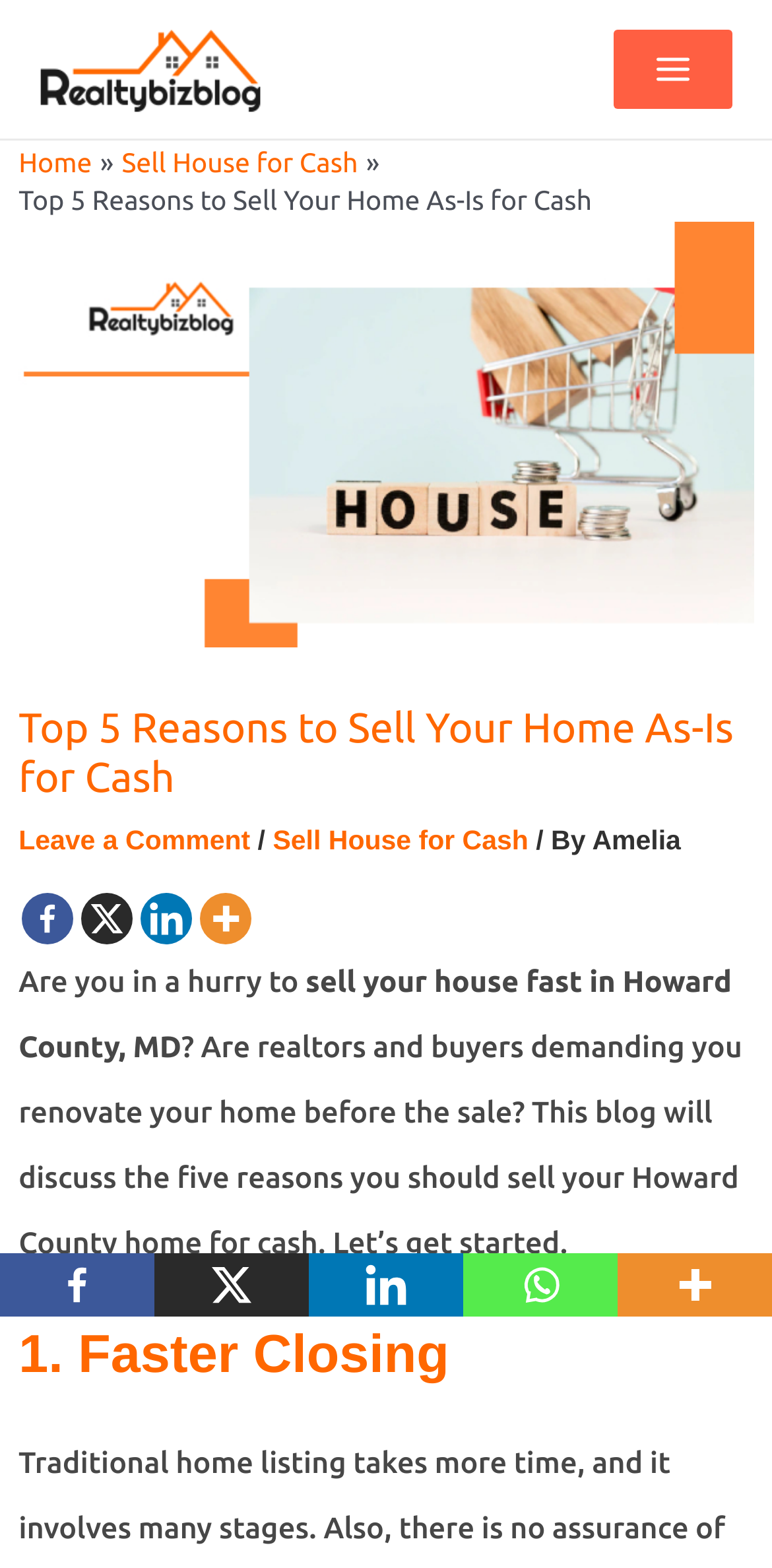Please identify the bounding box coordinates of the element I need to click to follow this instruction: "Read the article about selling house for cash".

[0.158, 0.094, 0.464, 0.114]